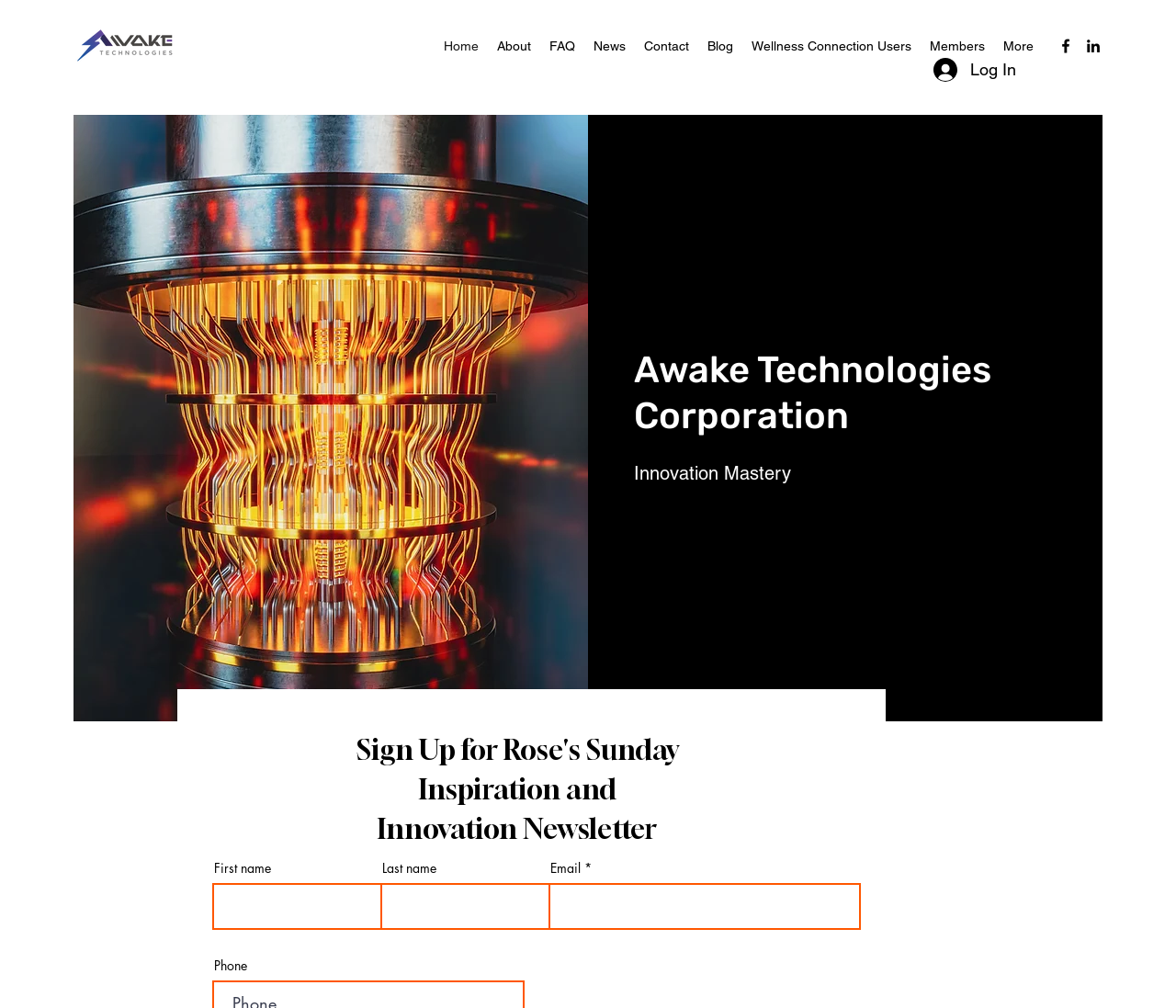Present a detailed account of what is displayed on the webpage.

The webpage is titled "Home | Awake Technologies Corporation" and has a prominent logo at the top left corner. Below the logo, there is a navigation menu with links to various sections of the website, including "Home", "About", "FAQ", "News", "Contact", "Blog", "Wellness Connection Users", "Members", and "More". 

To the right of the navigation menu, there is a social bar with links to Facebook and LinkedIn. 

Further down, there is a large image, "Quantum Image.jpeg", taking up a significant portion of the page. Above the image, there is a heading that reads "Awake Technologies Corporation". 

Below the heading, there is a subheading that reads "Innovation Mastery", which is related to the meta description "Innovation Online Mastery". 

The page also features a section for signing up for a newsletter, with a heading that reads "Sign Up for Rose's Sunday Inspiration and Innovation Newsletter". This section includes a form with fields for first name, last name, email, and phone number. The email field is required. 

At the top right corner, there is a "Log In" button.